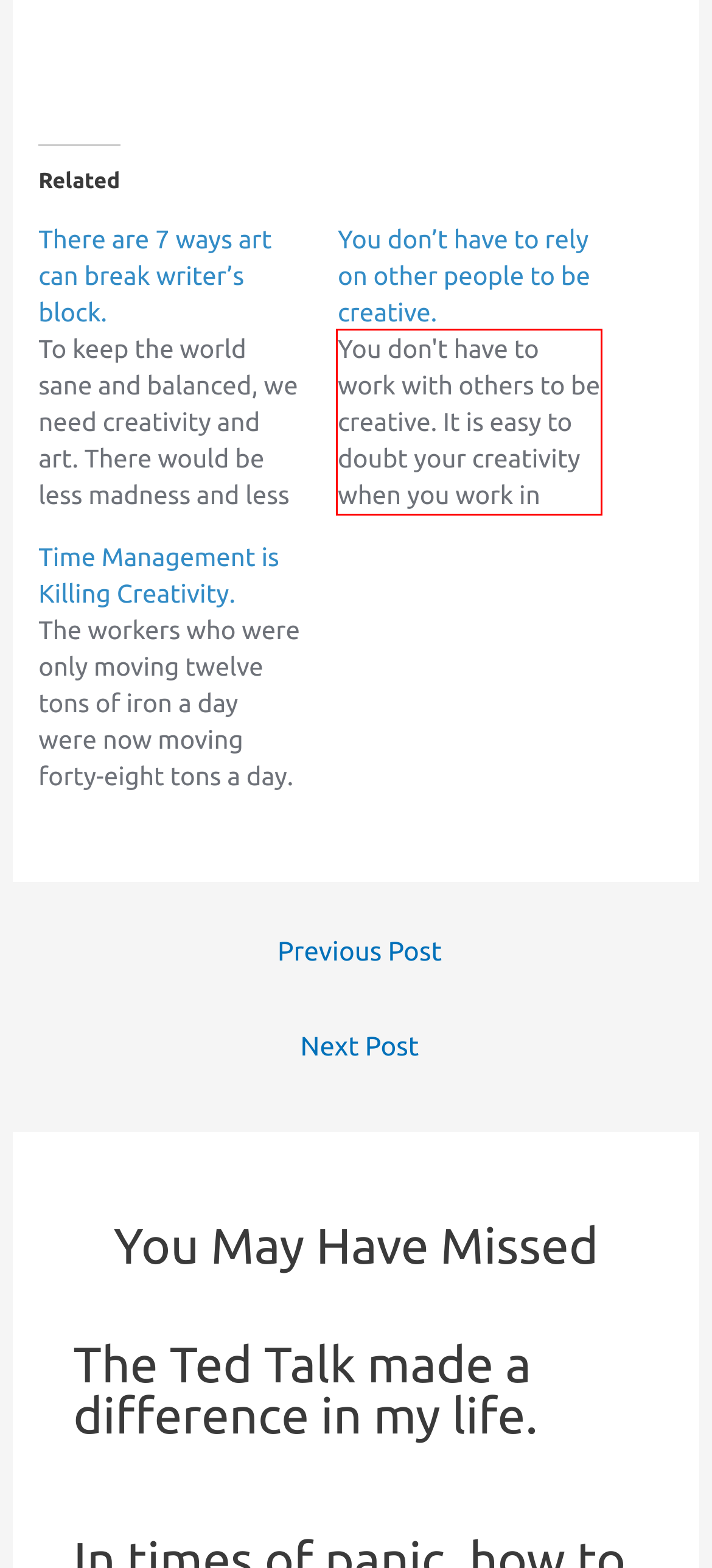In the screenshot of the webpage, find the red bounding box and perform OCR to obtain the text content restricted within this red bounding box.

You don't have to work with others to be creative. It is easy to doubt your creativity when you work in groups, as all your ideas are usually inspired by others. There are 4 steps to regain your creative confidence. Human projects have always been fueled by individual brains. Your…